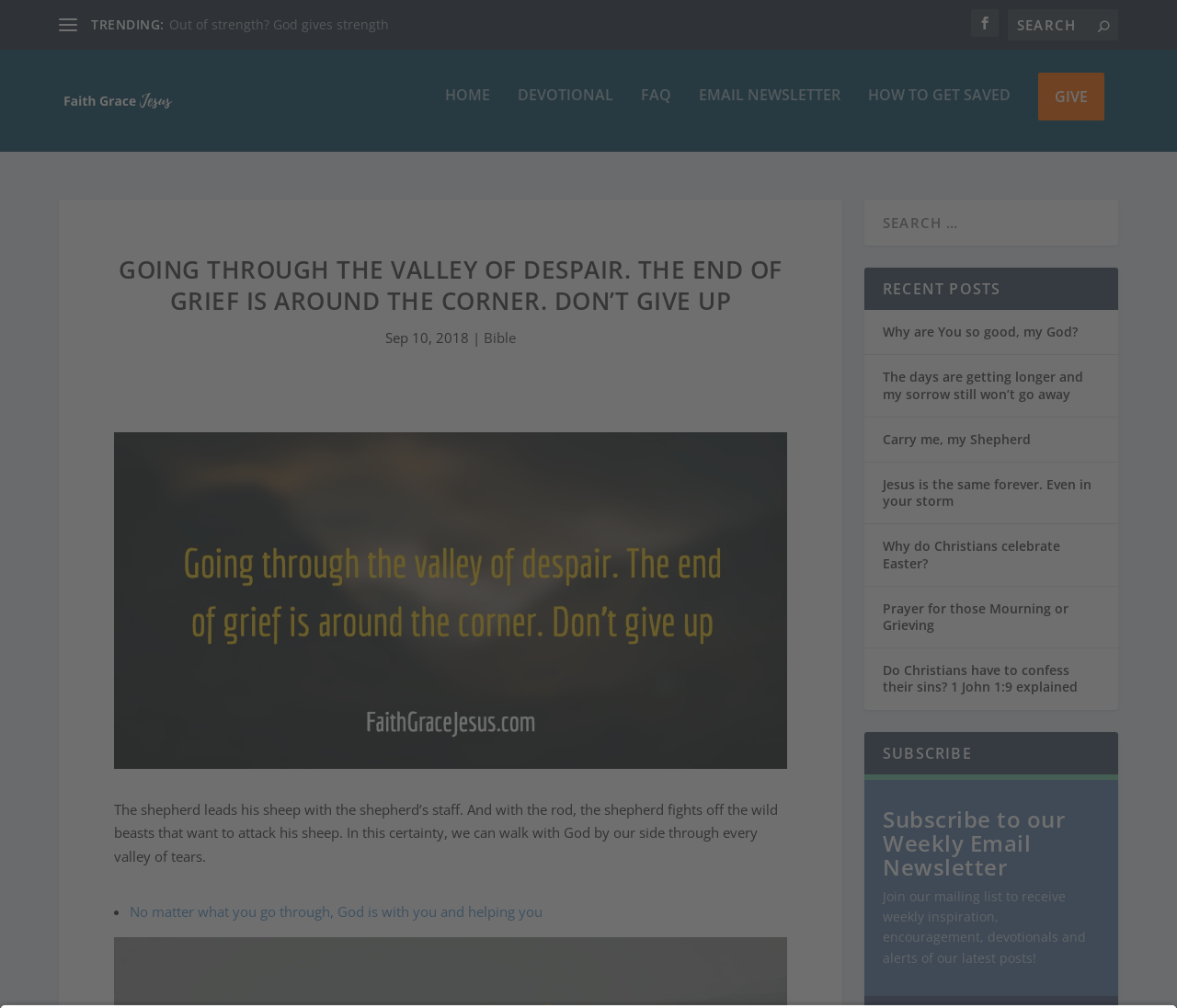What is the headline of the webpage?

GOING THROUGH THE VALLEY OF DESPAIR. THE END OF GRIEF IS AROUND THE CORNER. DON’T GIVE UP